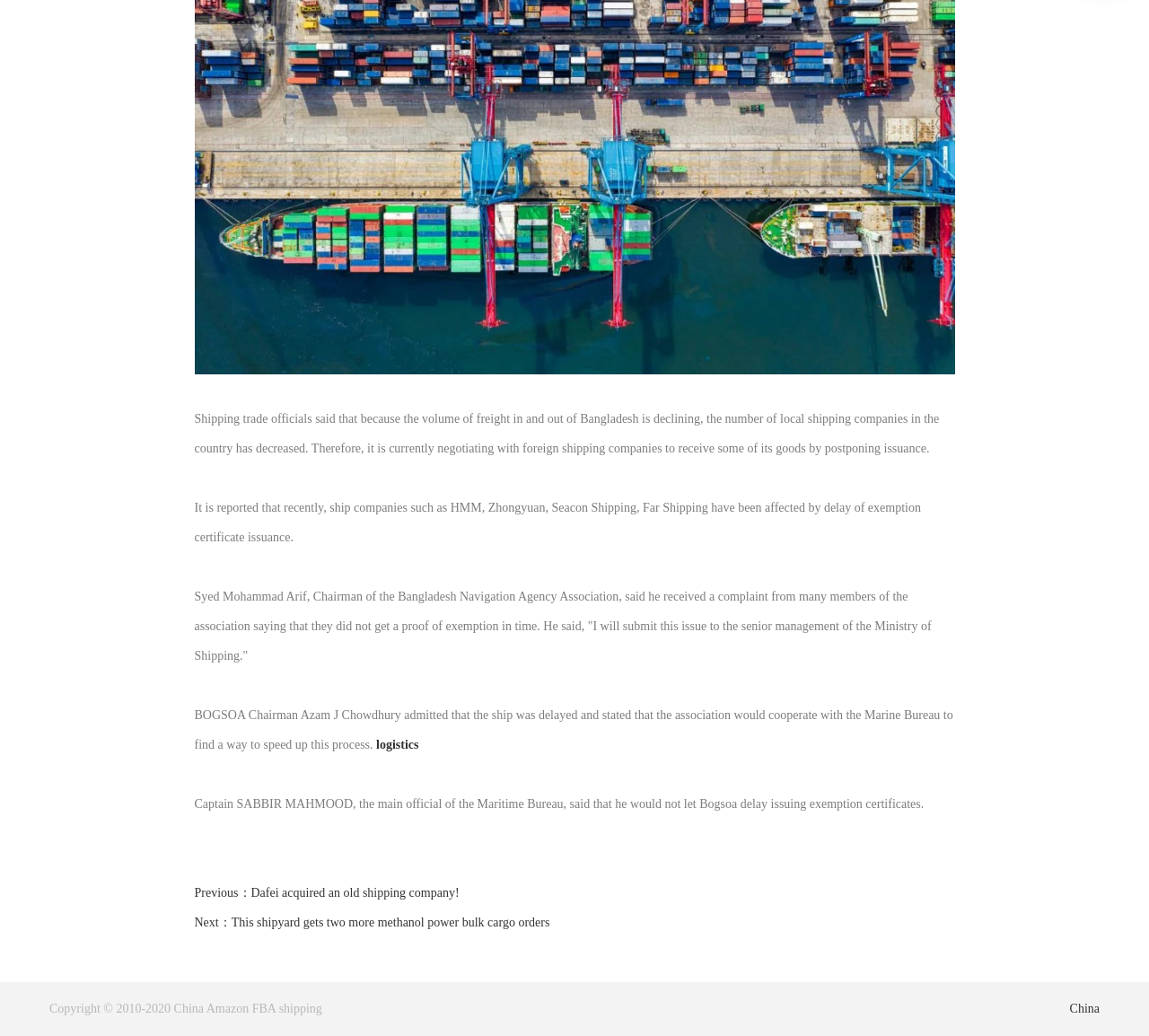Answer with a single word or phrase: 
What is the name of the association whose chairman is Azam J Chowdhury?

BOGSOA